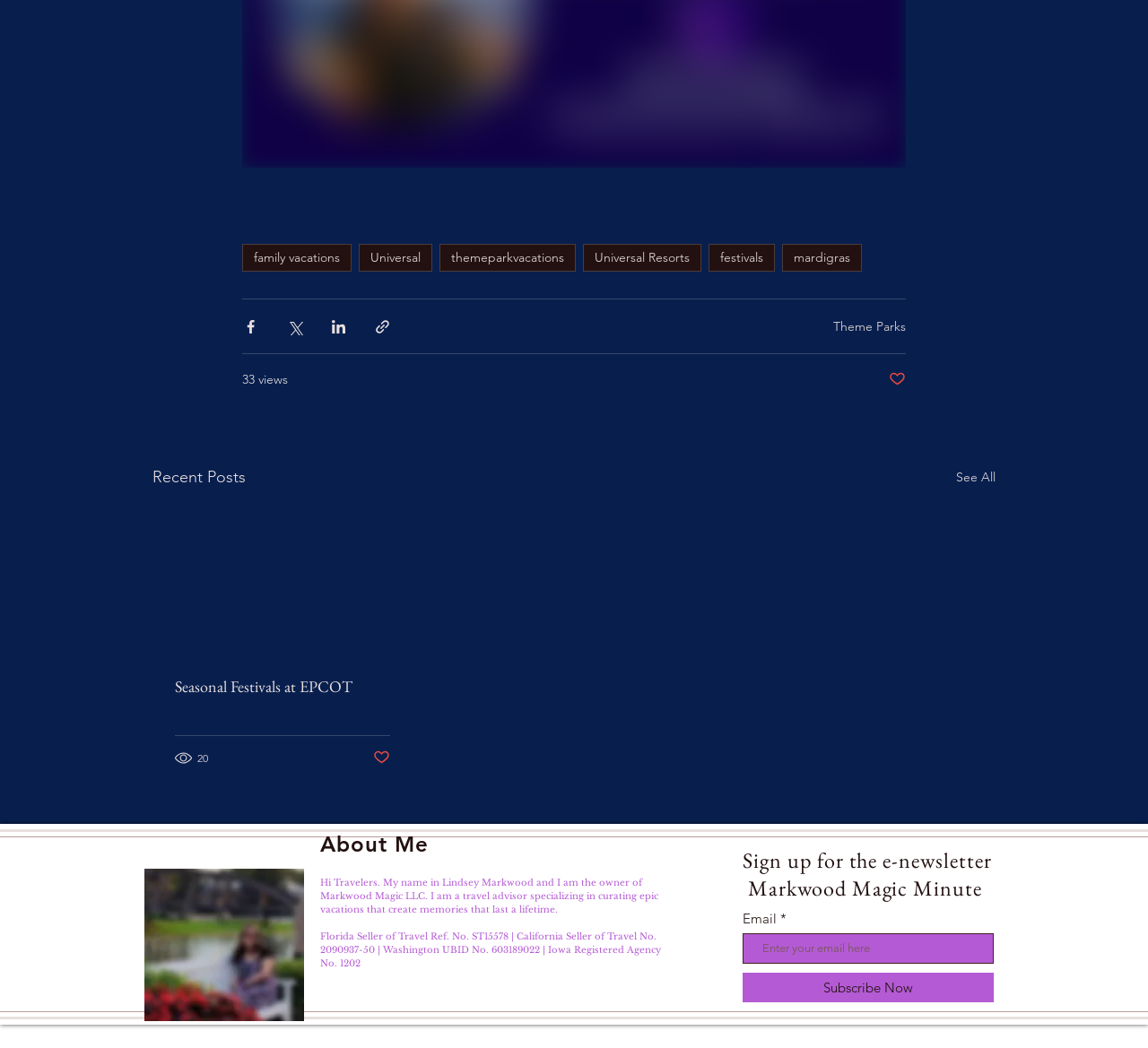Please specify the bounding box coordinates of the clickable region to carry out the following instruction: "Click on the 'family vacations' link". The coordinates should be four float numbers between 0 and 1, in the format [left, top, right, bottom].

[0.211, 0.233, 0.306, 0.259]